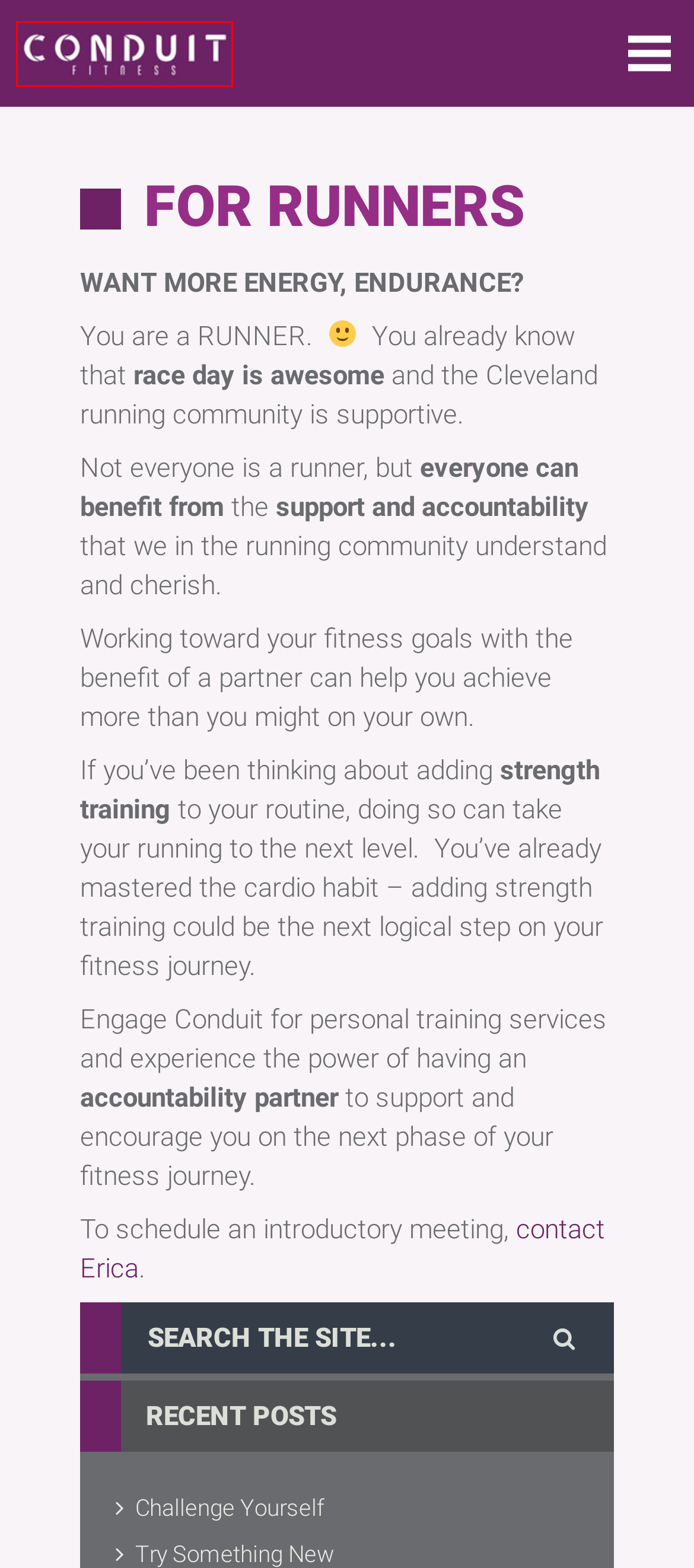You have a screenshot of a webpage with a red bounding box around an element. Identify the webpage description that best fits the new page that appears after clicking the selected element in the red bounding box. Here are the candidates:
A. Try Something New - Conduit Fitness
B. Feelings Archives - Conduit Fitness
C. December 2020 - Conduit Fitness
D. October 2020 - Conduit Fitness
E. Challenge Yourself - Conduit Fitness
F. Conduit Fitness - Personal Training - Conduit Fitness
G. Rest and Invest - Conduit Fitness
H. Self-Care Archives - Conduit Fitness

F